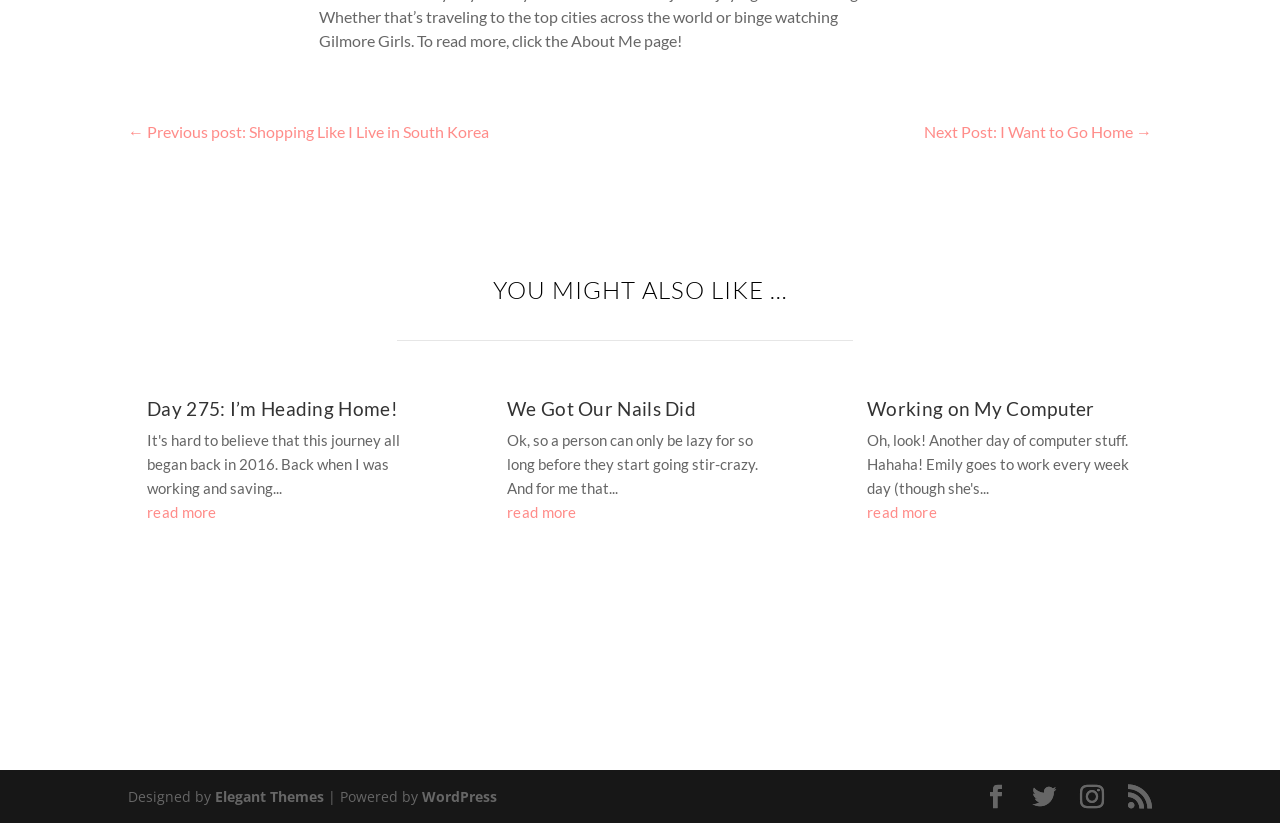What is the title of the first article?
Offer a detailed and exhaustive answer to the question.

The first article is located at the top-left section of the webpage, and its title is 'Day 275: I’m Heading Home!' which is indicated by the heading element with bounding box coordinates [0.115, 0.485, 0.322, 0.522] and the link element with bounding box coordinates [0.115, 0.483, 0.311, 0.511].